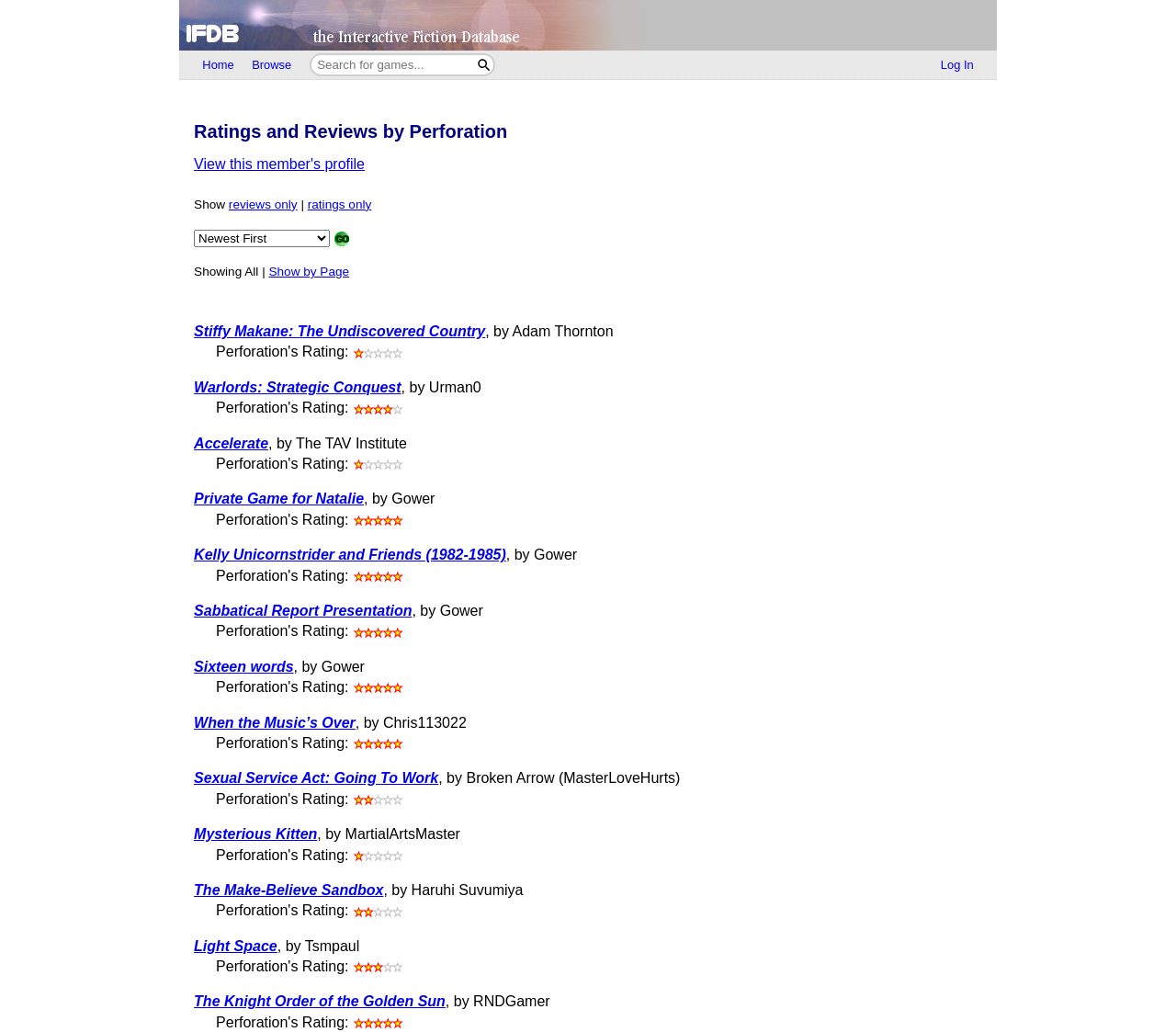How many stars does the game 'Stiffy Makane: The Undiscovered Country' have?
Give a single word or phrase as your answer by examining the image.

1 Star